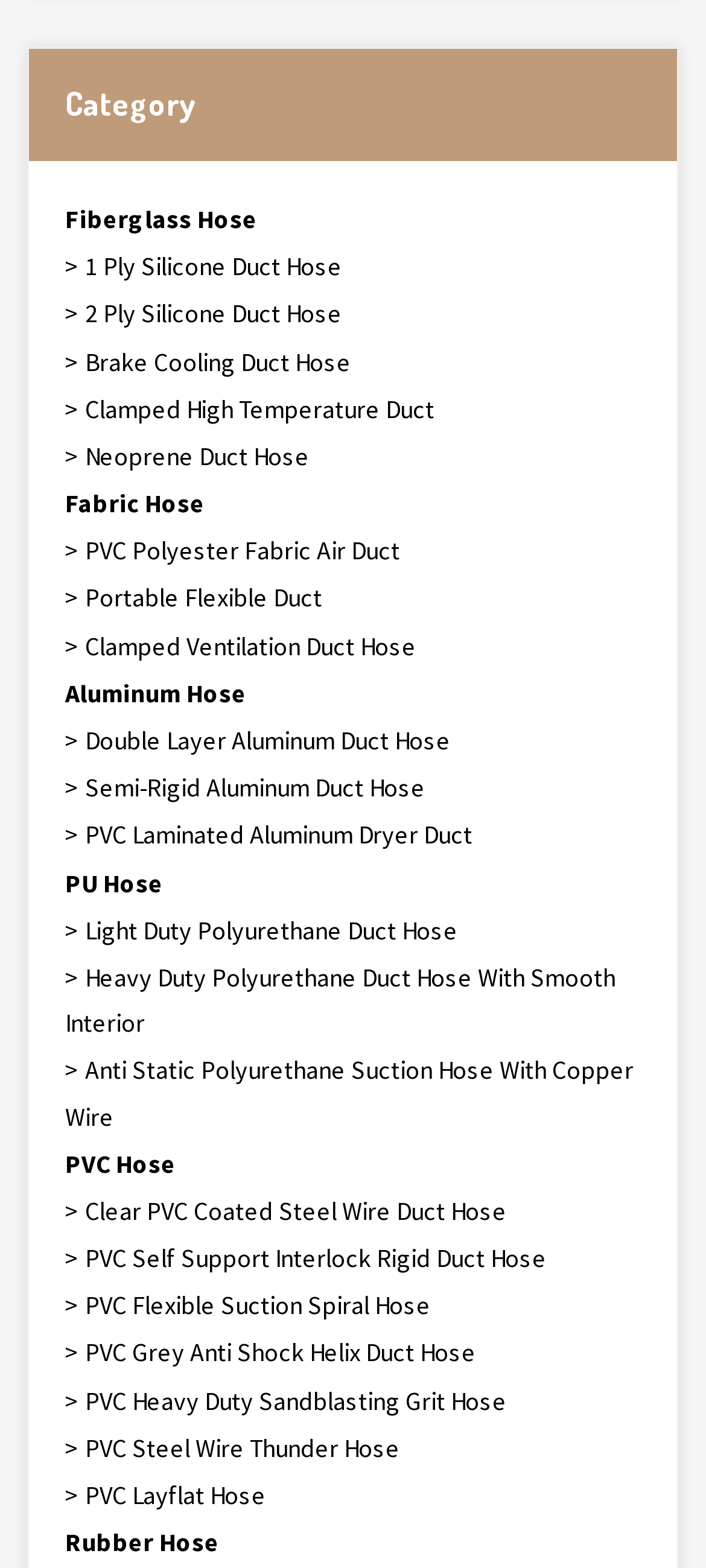Determine the bounding box coordinates of the clickable area required to perform the following instruction: "Click on Fiberglass Hose". The coordinates should be represented as four float numbers between 0 and 1: [left, top, right, bottom].

[0.092, 0.126, 0.908, 0.155]